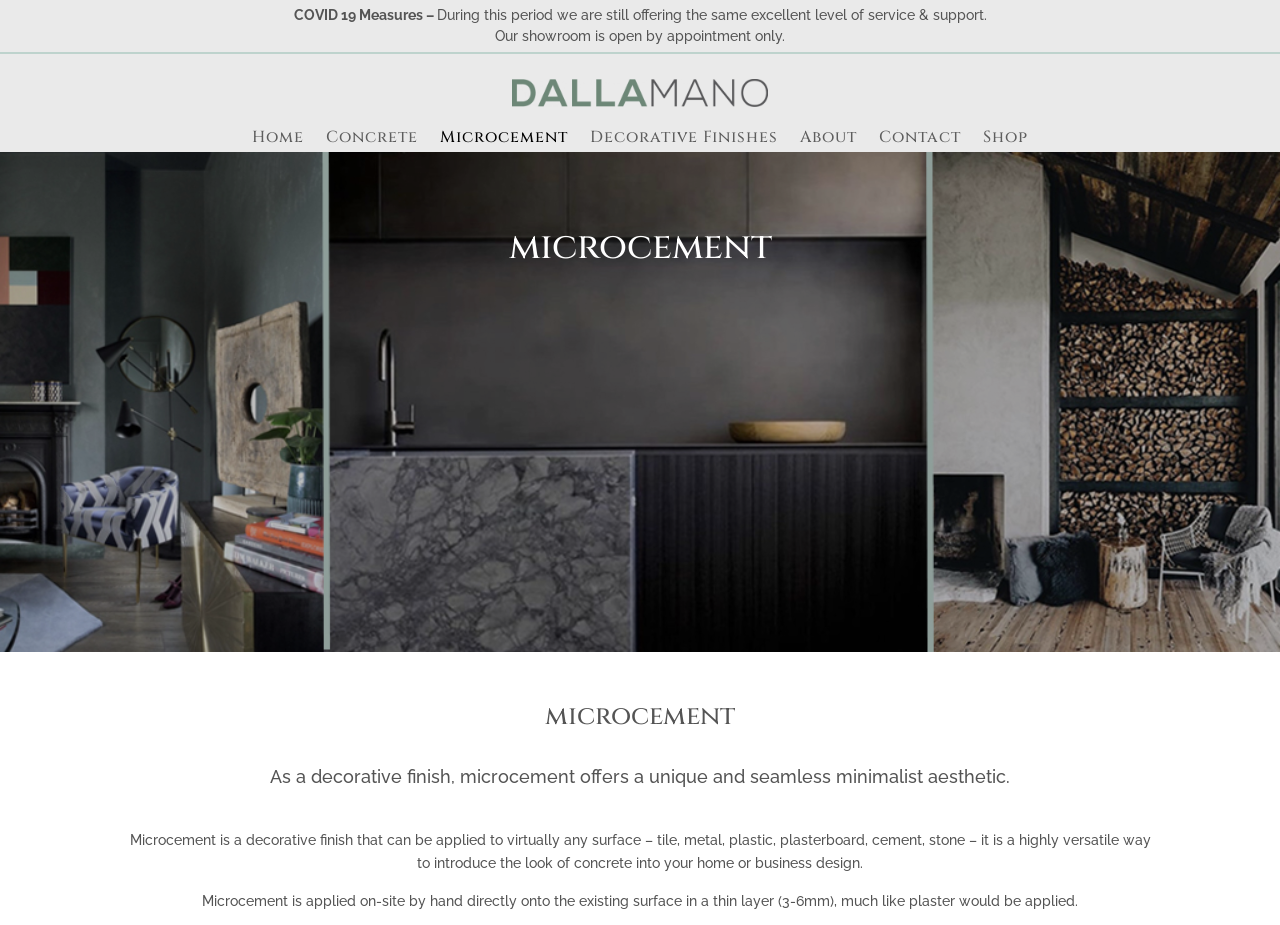Generate a thorough caption detailing the webpage content.

The webpage is about Microcement, a decorative finish that can be applied to various surfaces. At the top, there is a notification about COVID-19 measures, stating that the showroom is open by appointment only. Below this notification, the Dalla Mano logo is displayed. 

To the left of the logo, there is a navigation menu with six links: Home, Concrete, Microcement, Decorative Finishes, About, Contact, and Shop. 

Below the navigation menu, there are two headings with the title "Microcement". The first heading is located at the top, while the second one is at the bottom of the page. 

Between the two headings, there is a paragraph describing Microcement as a decorative finish that offers a unique and seamless minimalist aesthetic. 

Following this paragraph, there is a detailed description of Microcement, stating that it can be applied to various surfaces, including tile, metal, plastic, plasterboard, cement, and stone. This description is located at the center of the page. 

Finally, there is another paragraph at the bottom of the page, explaining the application process of Microcement, which is applied on-site by hand directly onto the existing surface in a thin layer.